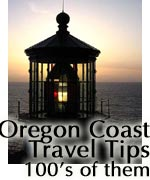Summarize the image with a detailed caption.

This image features a captivating lighthouse scene at sunset, emblematic of the scenic beauty found along the Oregon Coast. The lighthouse, illuminated by a vibrant red and white light, stands as a guiding beacon against the tranquil backdrop of the ocean and colorful evening sky. Below the image, bold text reads, "Oregon Coast Travel Tips," emphasizing the abundance of information available for visitors exploring this picturesque region. The phrase "100's of them" suggests a wealth of insights into the attractions, activities, and natural wonders that await on the Oregon Coast, making it an inviting destination for travelers seeking adventure and relaxation.